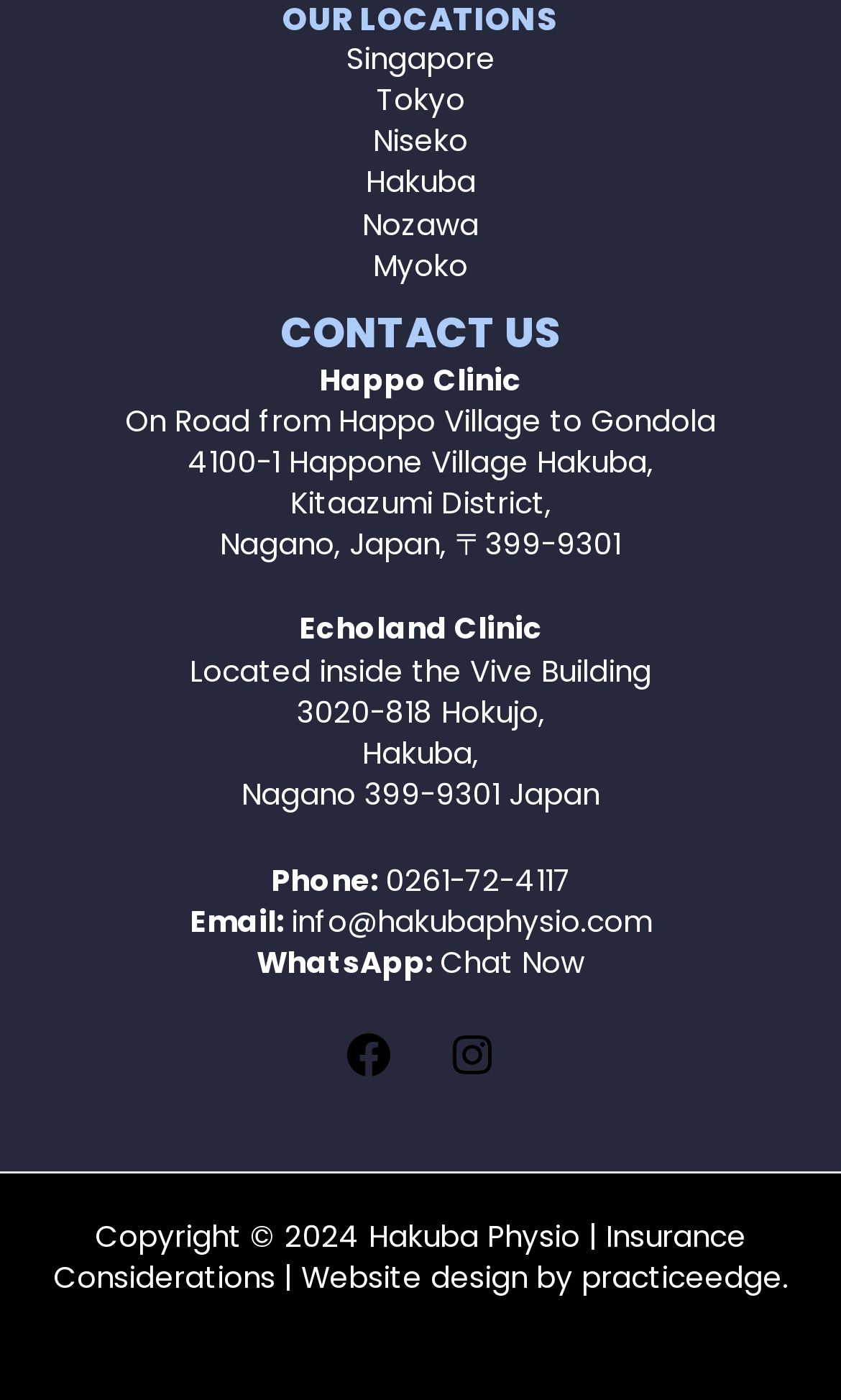Provide a brief response to the question below using one word or phrase:
What is the phone number of the clinic?

0261-72-4117